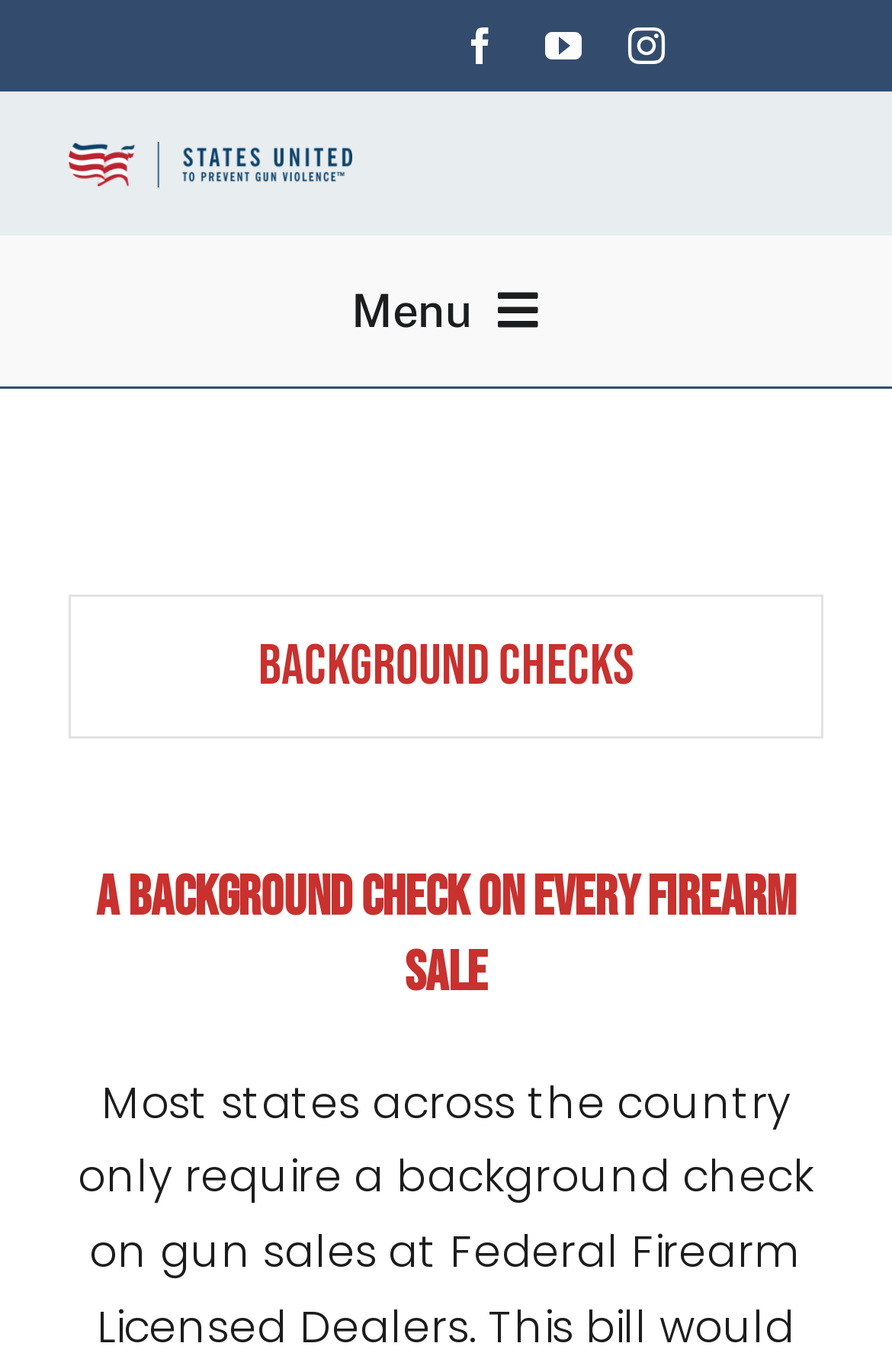Using the given element description, provide the bounding box coordinates (top-left x, top-left y, bottom-right x, bottom-right y) for the corresponding UI element in the screenshot: News to Share

[0.0, 0.374, 1.0, 0.466]